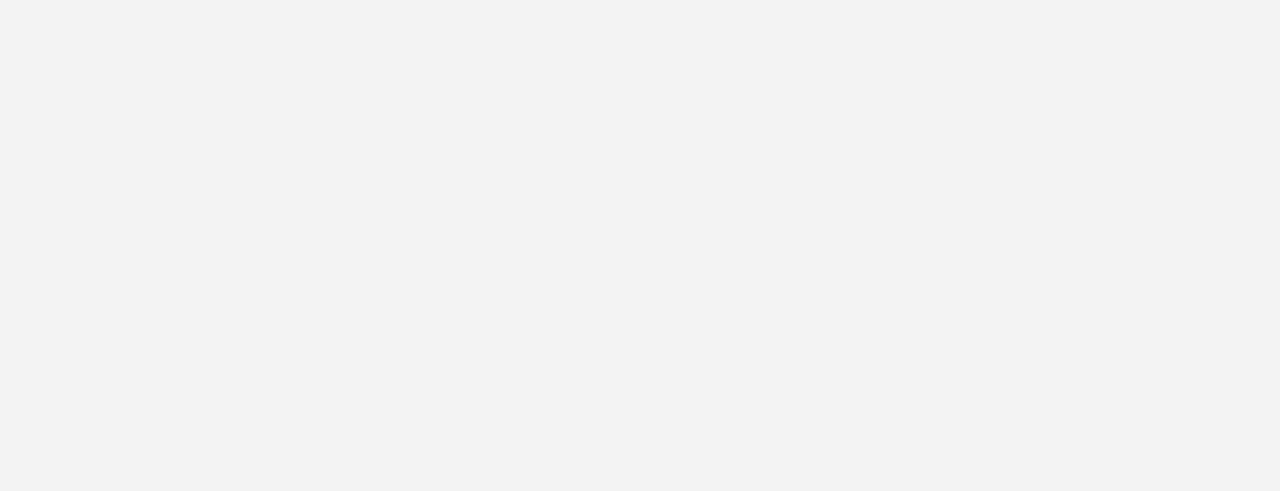What is the email address of the company? Please answer the question using a single word or phrase based on the image.

sales@westernsporting.com